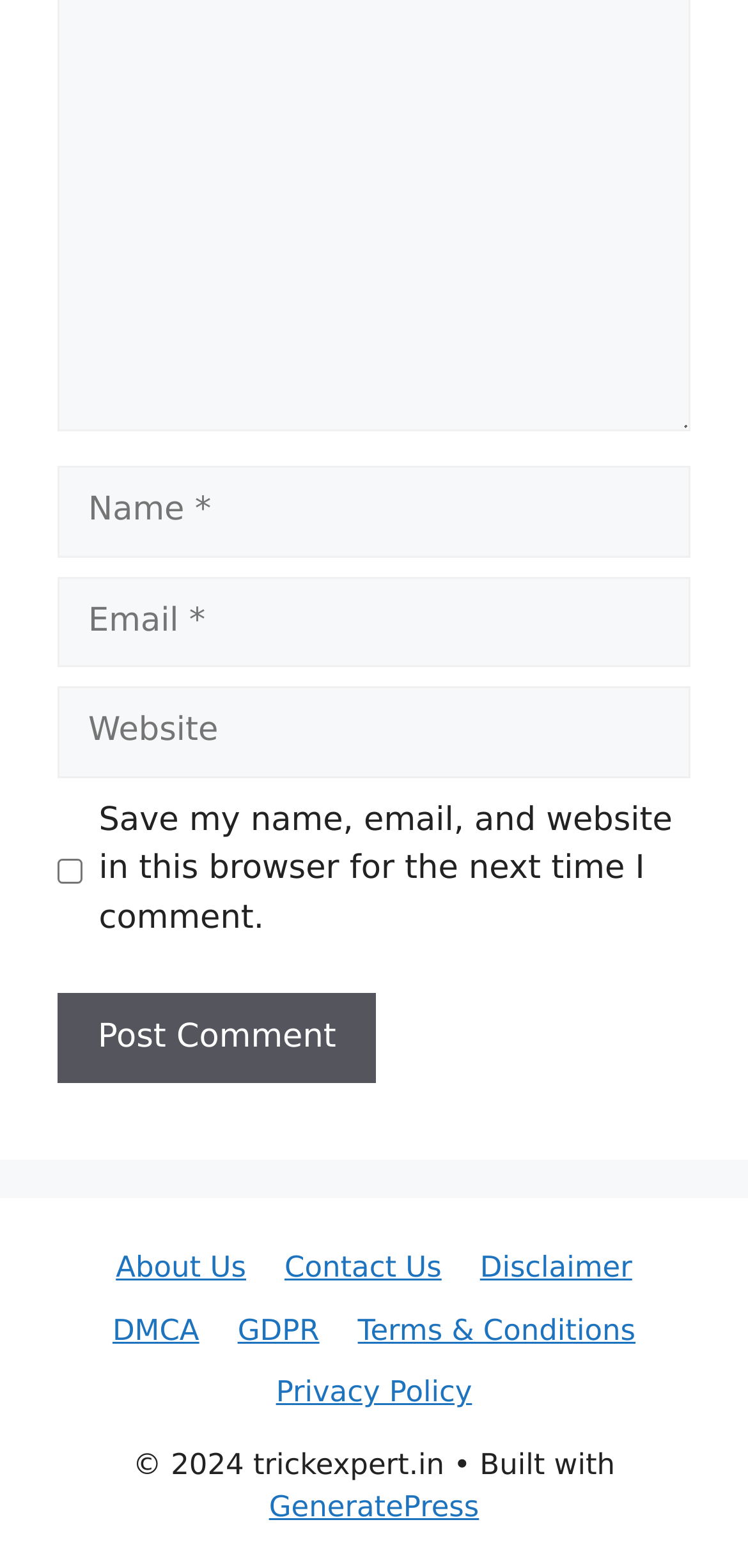Provide the bounding box coordinates of the HTML element described by the text: "name="submit" value="Post Comment"". The coordinates should be in the format [left, top, right, bottom] with values between 0 and 1.

[0.077, 0.633, 0.503, 0.691]